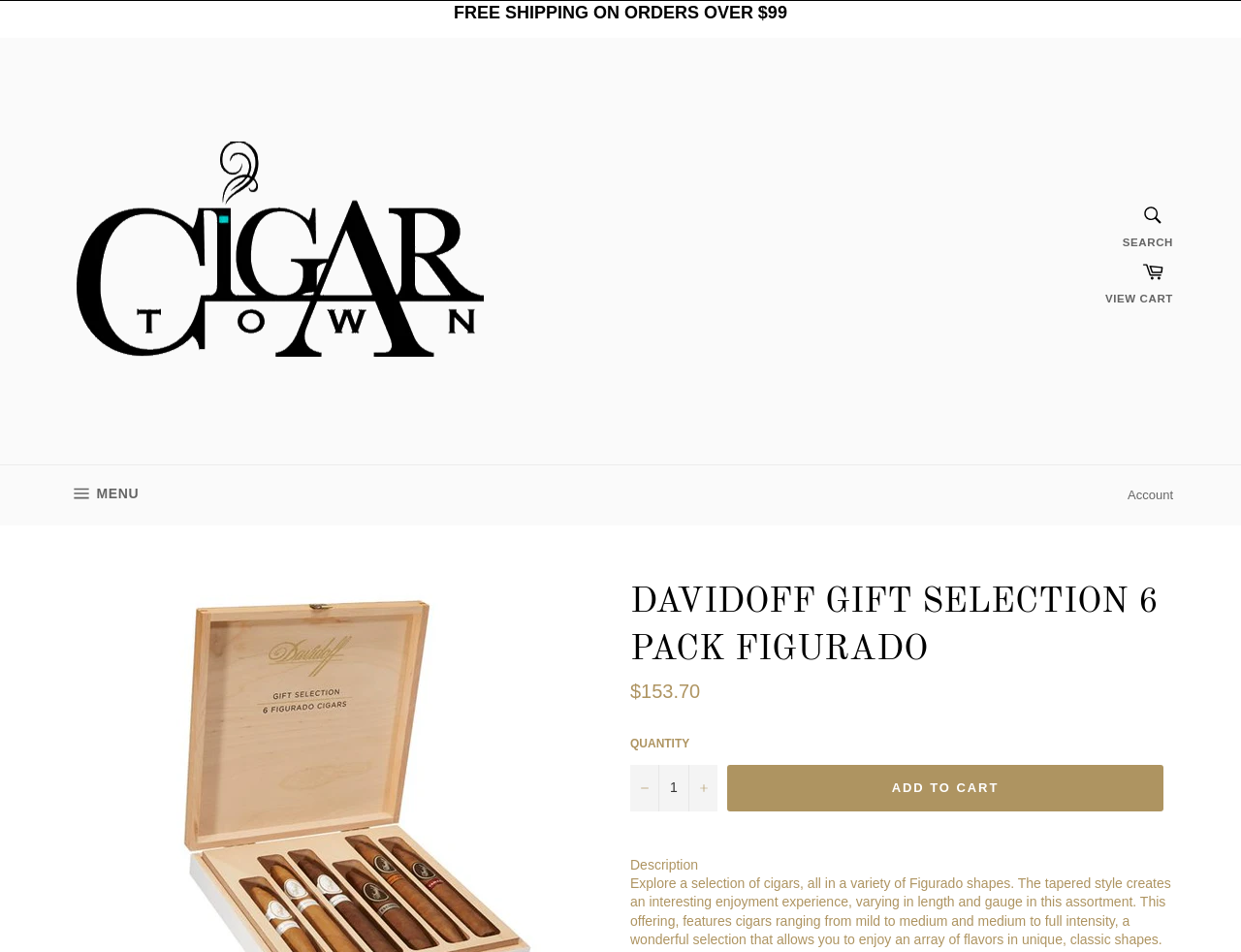How can I increase the item quantity?
From the screenshot, provide a brief answer in one word or phrase.

Click the '+' button